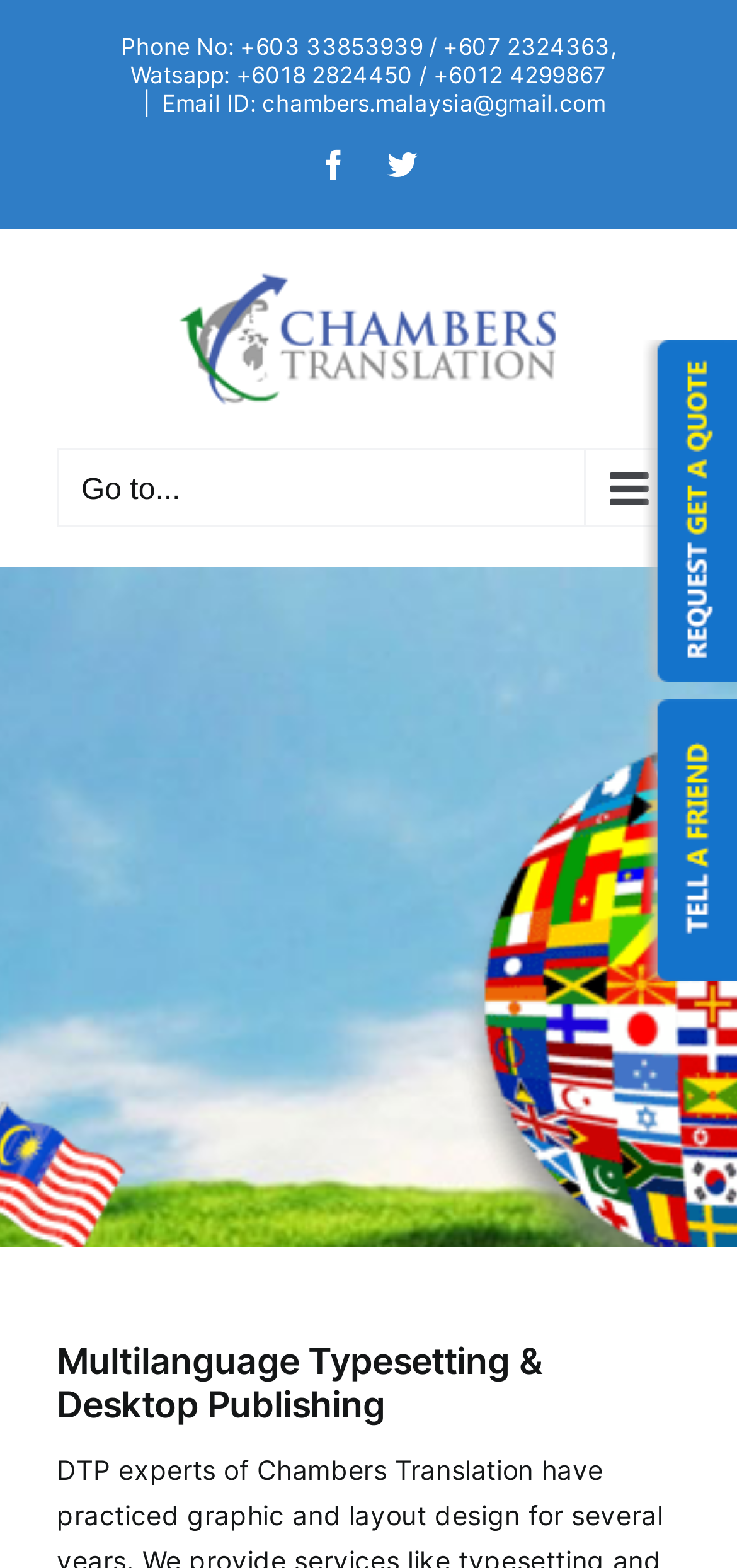What is the main service provided?
Using the picture, provide a one-word or short phrase answer.

Multilanguage Typesetting & Desktop Publishing